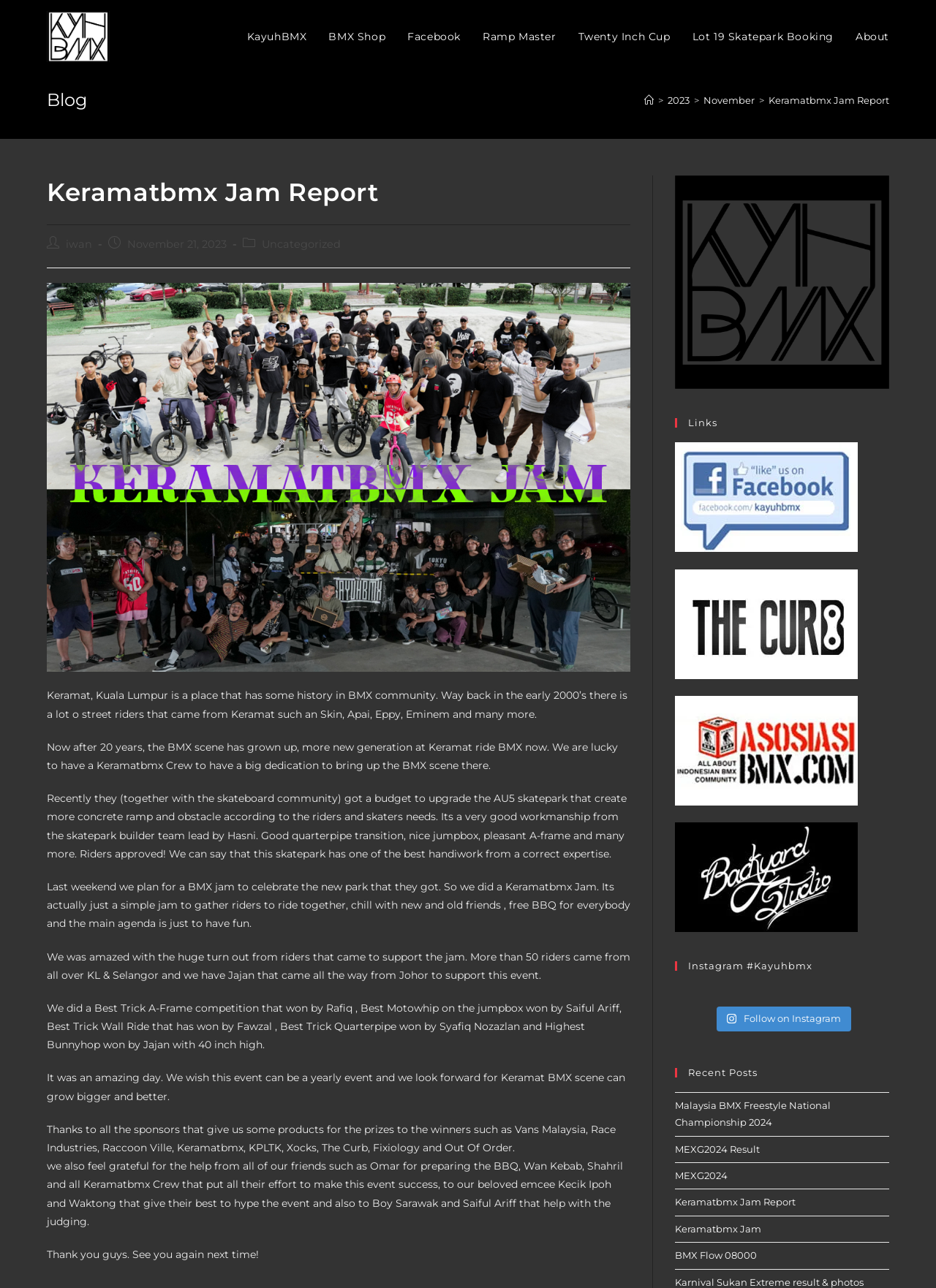Can you give a detailed response to the following question using the information from the image? What is the name of the event mentioned in the article?

I found the answer by reading the article and looking for a mention of an event. The sentence 'Last weekend we plan for a BMX jam to celebrate the new park that they got. So we did a Keramatbmx Jam.' indicates that Keramatbmx Jam is the name of the event.